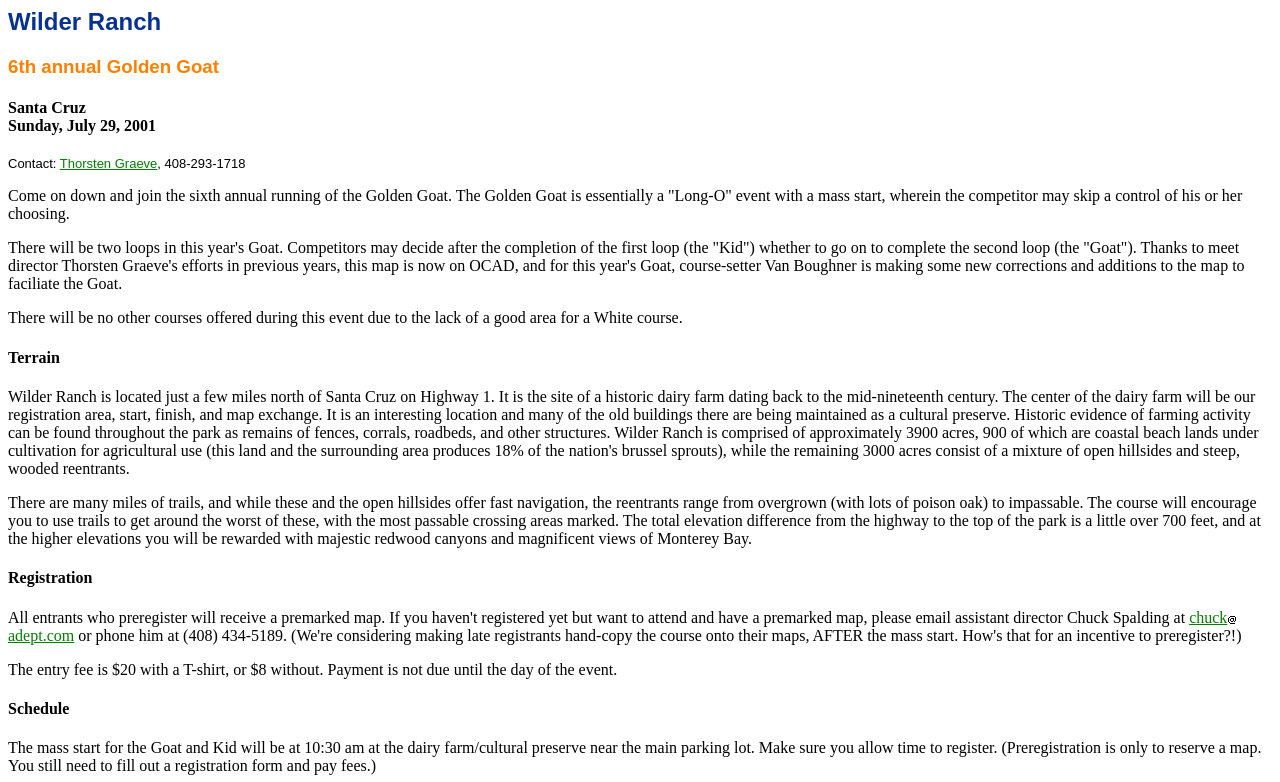What is the entry fee with a T-shirt?
Using the visual information, respond with a single word or phrase.

$20